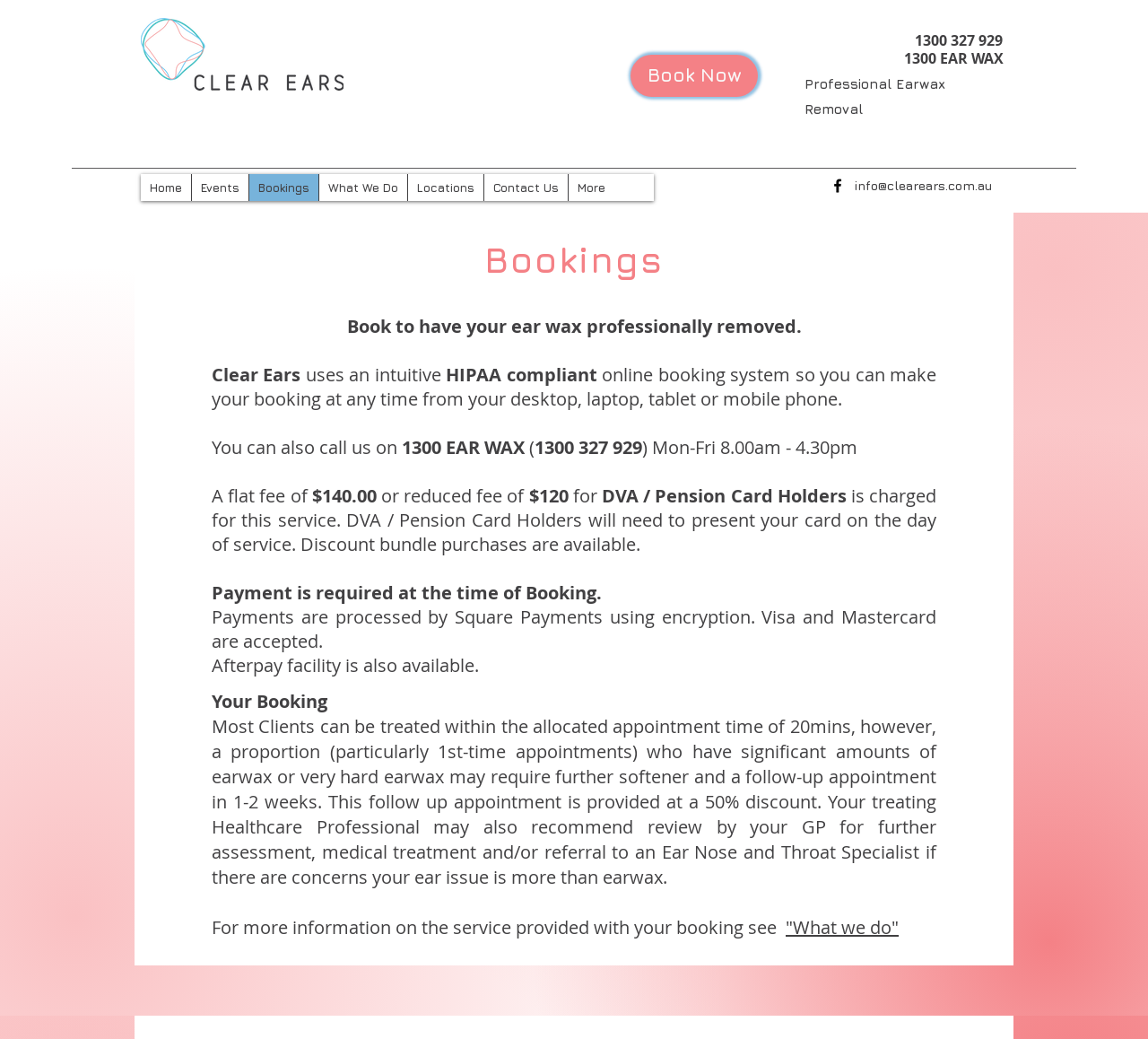Answer this question using a single word or a brief phrase:
What is the purpose of the online booking system?

To make bookings at any time